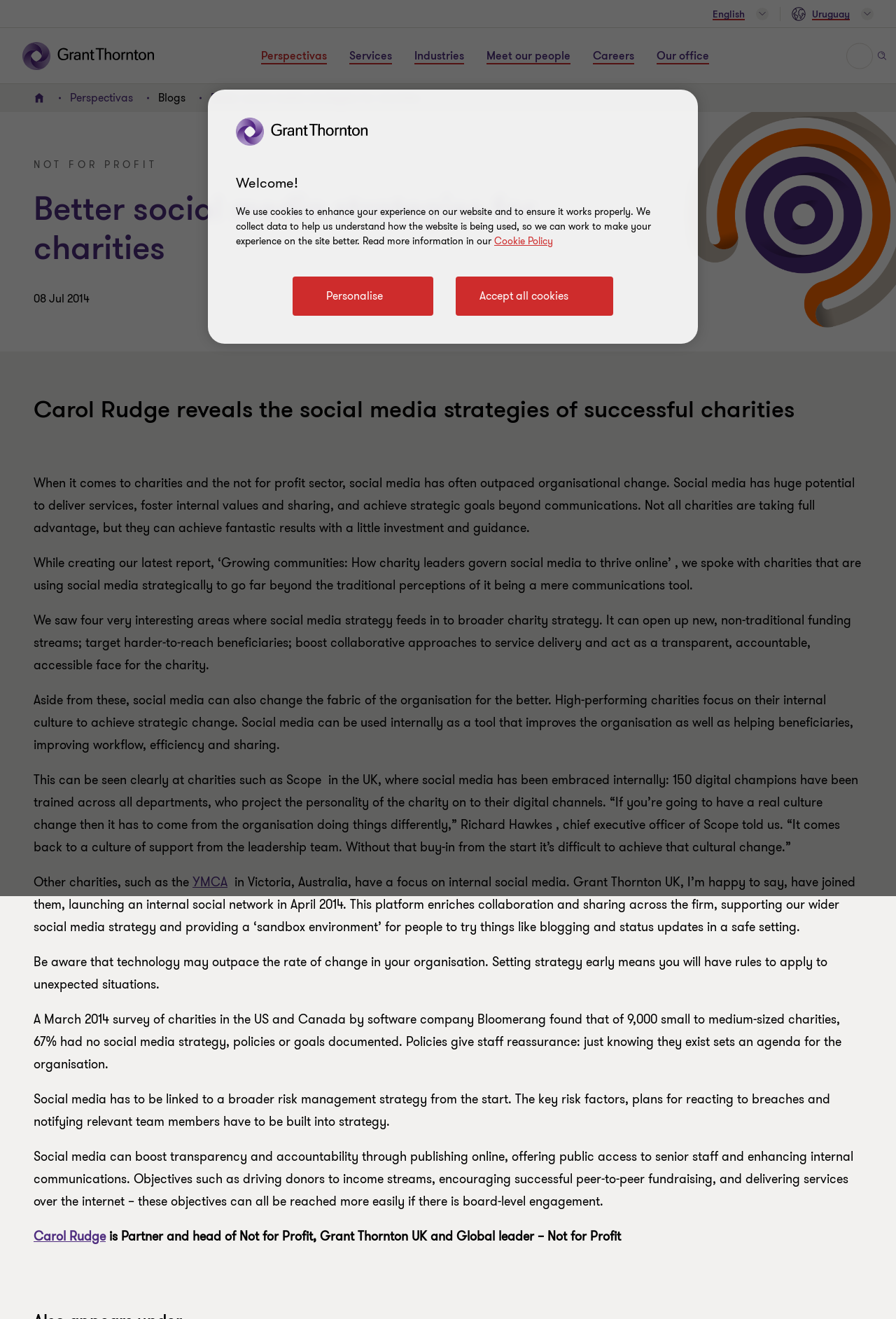Can you pinpoint the bounding box coordinates for the clickable element required for this instruction: "Click the Grant Thornton English button"? The coordinates should be four float numbers between 0 and 1, i.e., [left, top, right, bottom].

[0.795, 0.005, 0.858, 0.016]